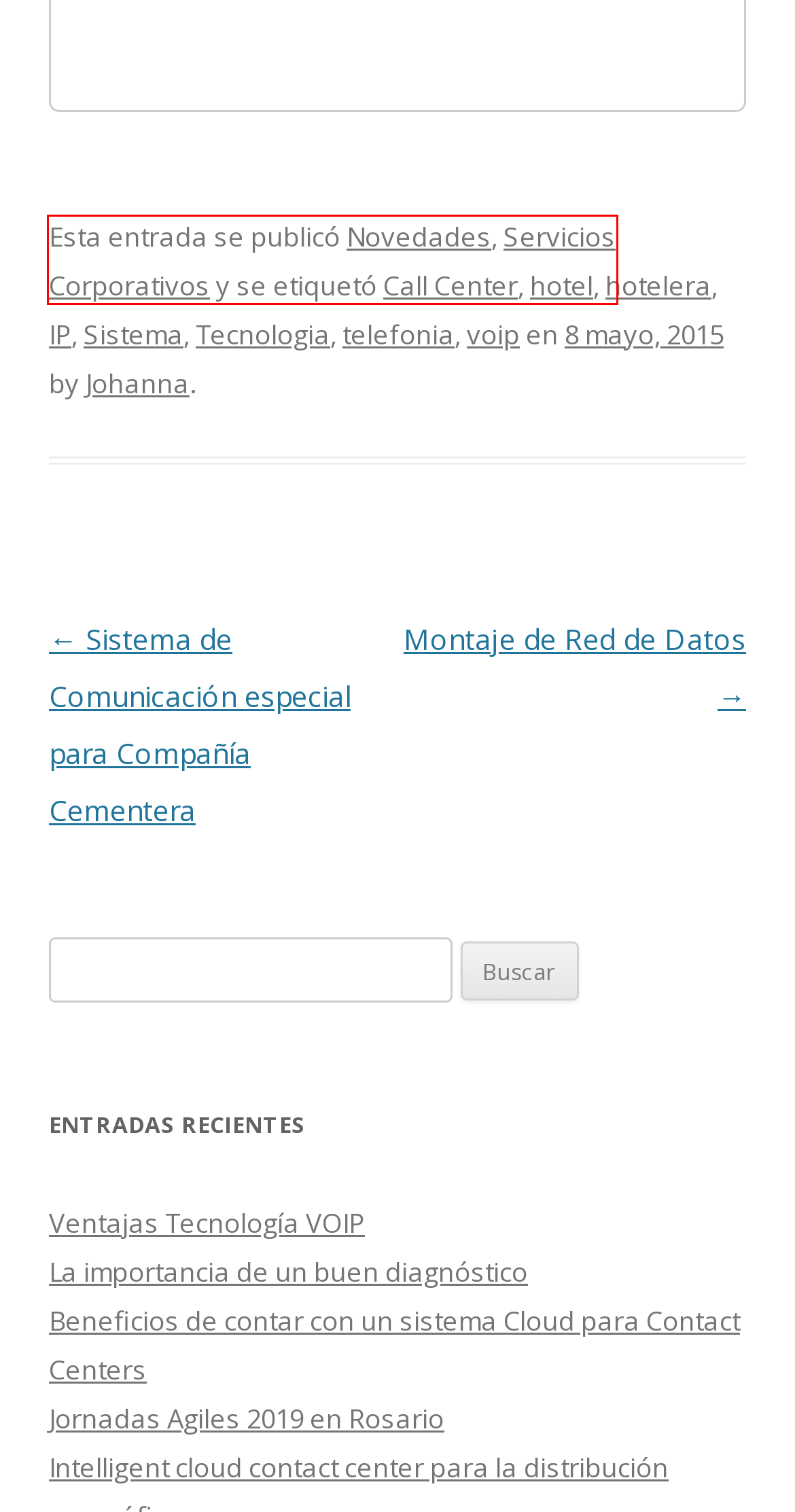You are presented with a screenshot of a webpage with a red bounding box. Select the webpage description that most closely matches the new webpage after clicking the element inside the red bounding box. The options are:
A. Montaje de Red de Datos - Bitsense Blog
B. Servicios Corporativos Archives - Bitsense Blog
C. voip Archives - Bitsense Blog
D. Ventajas Tecnología VOIP - Bitsense Blog
E. La importancia de un buen diagnóstico - Bitsense Blog
F. Tecnologia Archives - Bitsense Blog
G. IP Archives - Bitsense Blog
H. telefonia Archives - Bitsense Blog

B